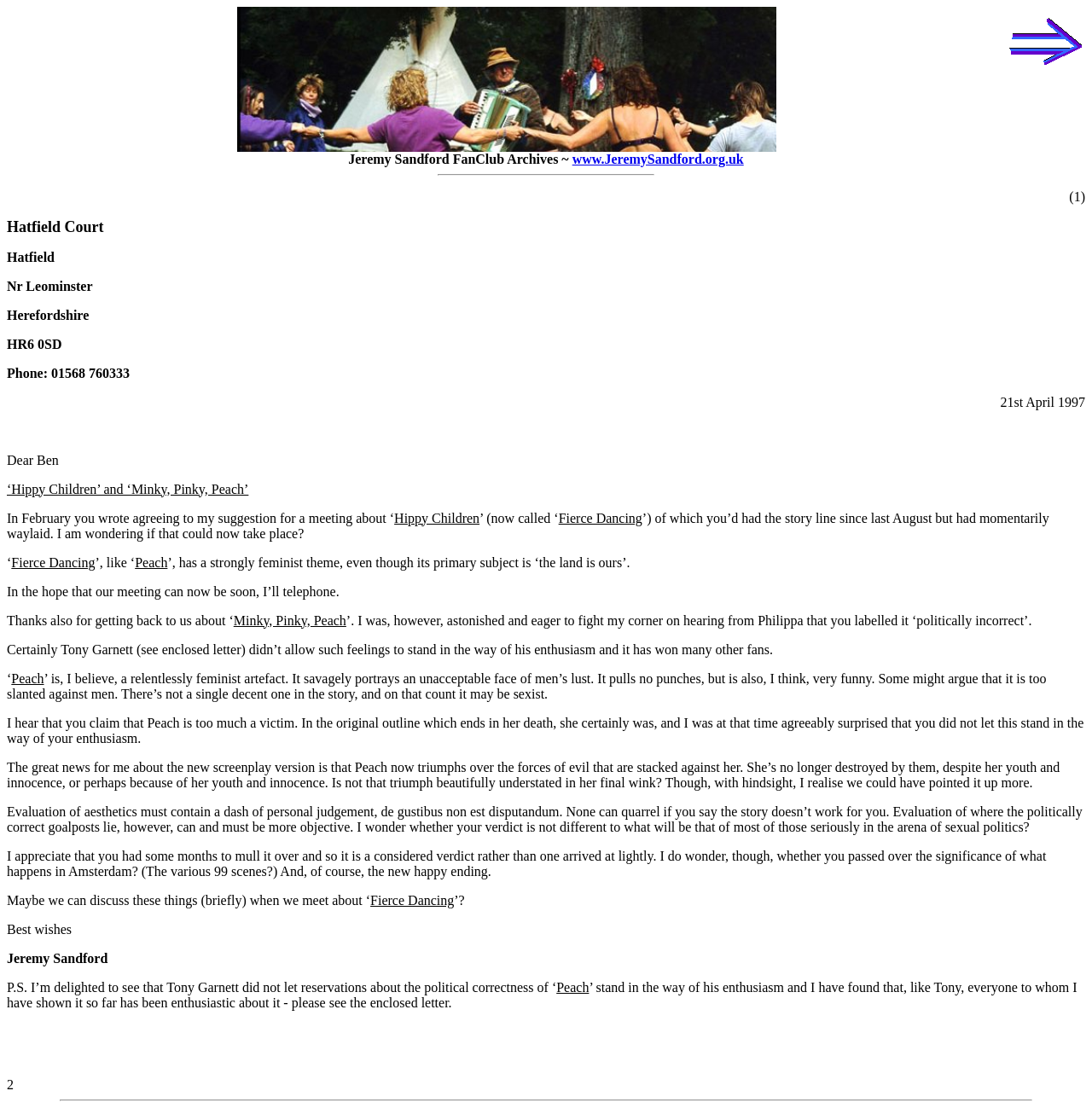Using the provided description www.JeremySandford.org.uk, find the bounding box coordinates for the UI element. Provide the coordinates in (top-left x, top-left y, bottom-right x, bottom-right y) format, ensuring all values are between 0 and 1.

[0.524, 0.136, 0.681, 0.149]